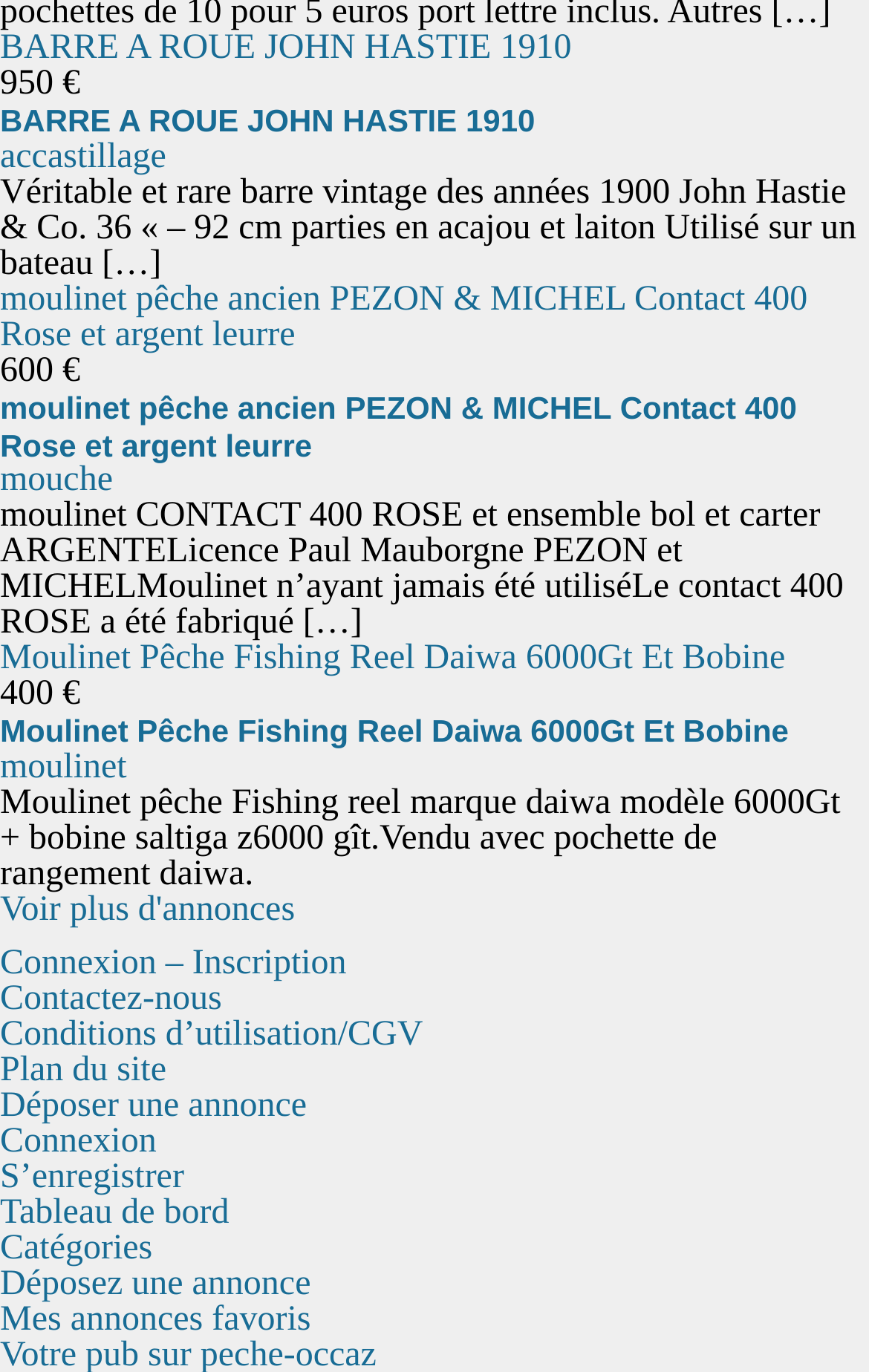Predict the bounding box of the UI element that fits this description: "Connexion".

[0.0, 0.818, 0.18, 0.846]